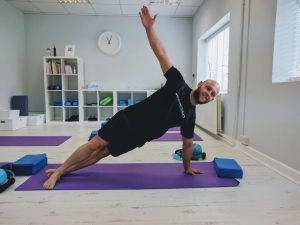What is the focus of the studio?
Using the image, answer in one word or phrase.

Movement and fitness